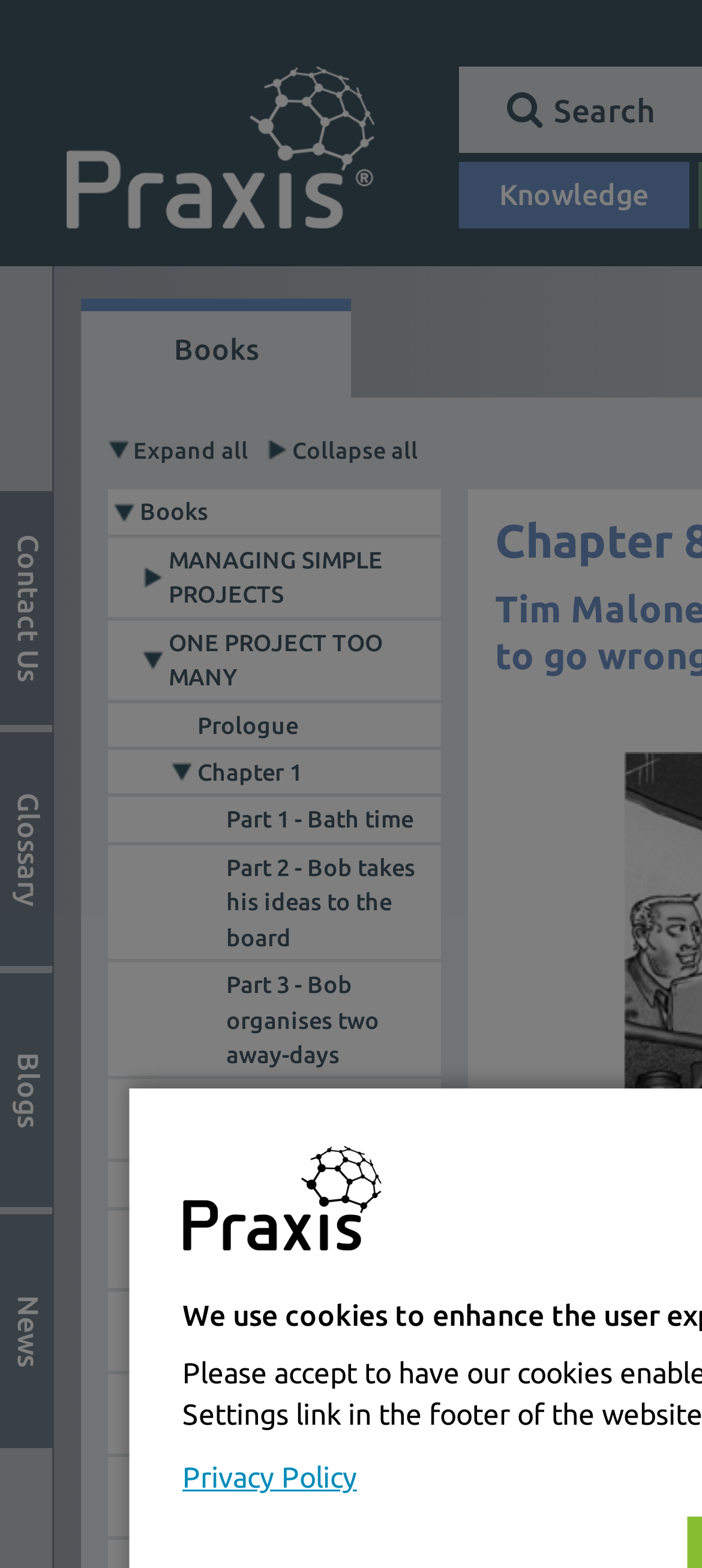Give a concise answer using one word or a phrase to the following question:
How many chapters are there?

8